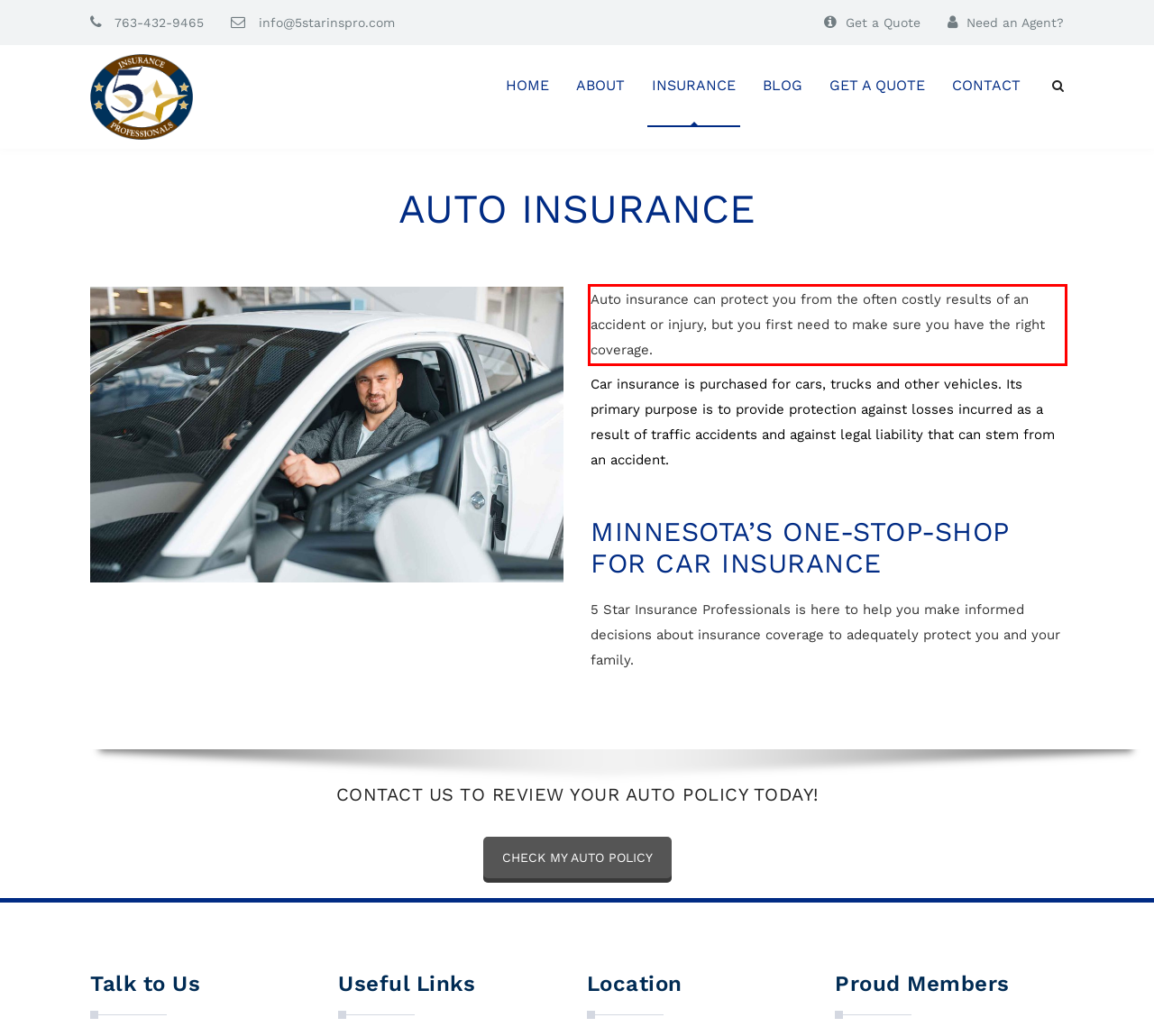Look at the provided screenshot of the webpage and perform OCR on the text within the red bounding box.

Auto insurance can protect you from the often costly results of an accident or injury, but you first need to make sure you have the right coverage.